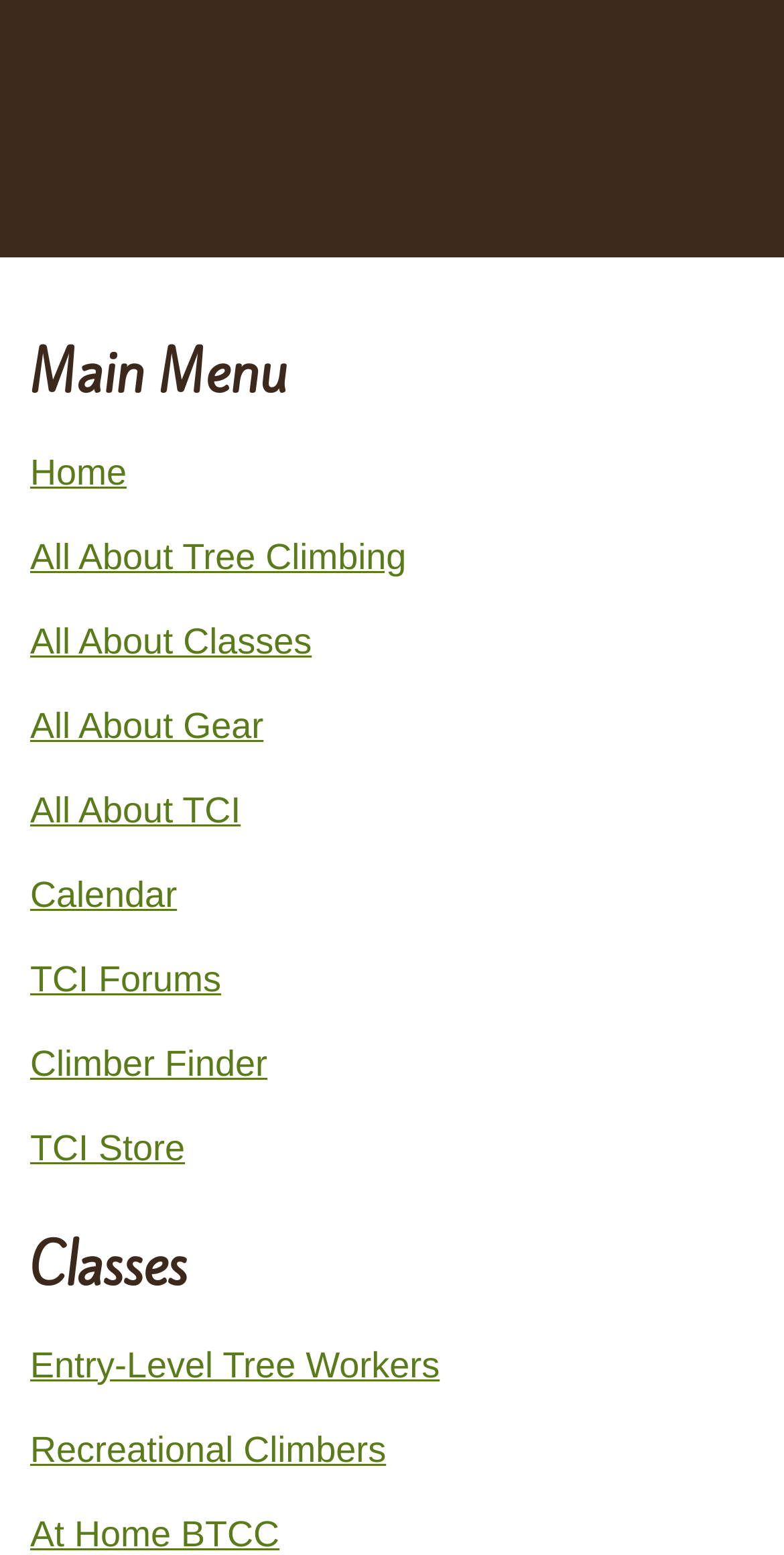Given the webpage screenshot, identify the bounding box of the UI element that matches this description: "All About Tree Climbing".

[0.038, 0.345, 0.518, 0.371]